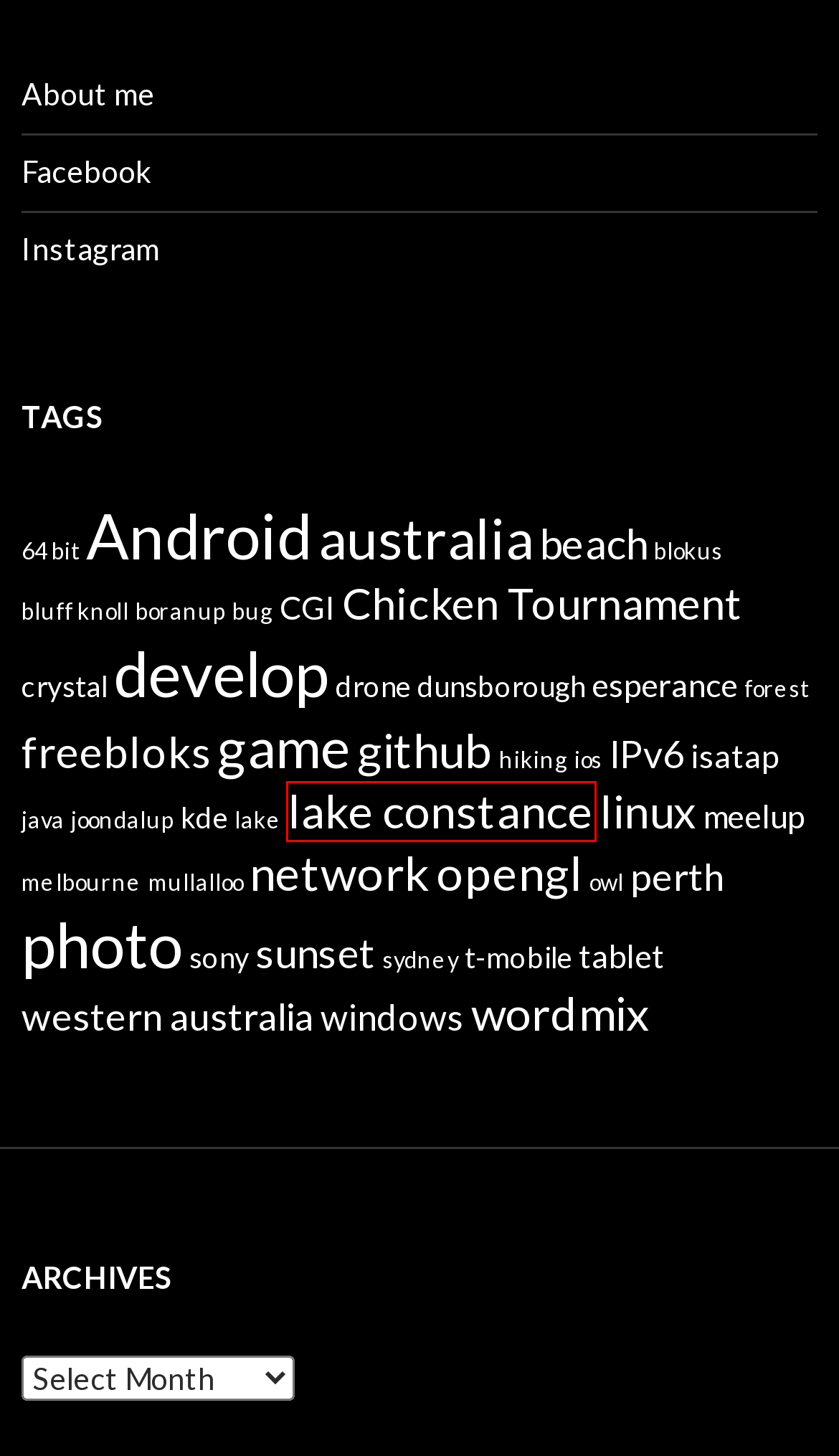You are given a webpage screenshot where a red bounding box highlights an element. Determine the most fitting webpage description for the new page that loads after clicking the element within the red bounding box. Here are the candidates:
A. t-mobile | Sascha Hlusiak
B. kde | Sascha Hlusiak
C. australia | Sascha Hlusiak
D. western australia | Sascha Hlusiak
E. hiking | Sascha Hlusiak
F. linux | Sascha Hlusiak
G. ios | Sascha Hlusiak
H. lake constance | Sascha Hlusiak

H